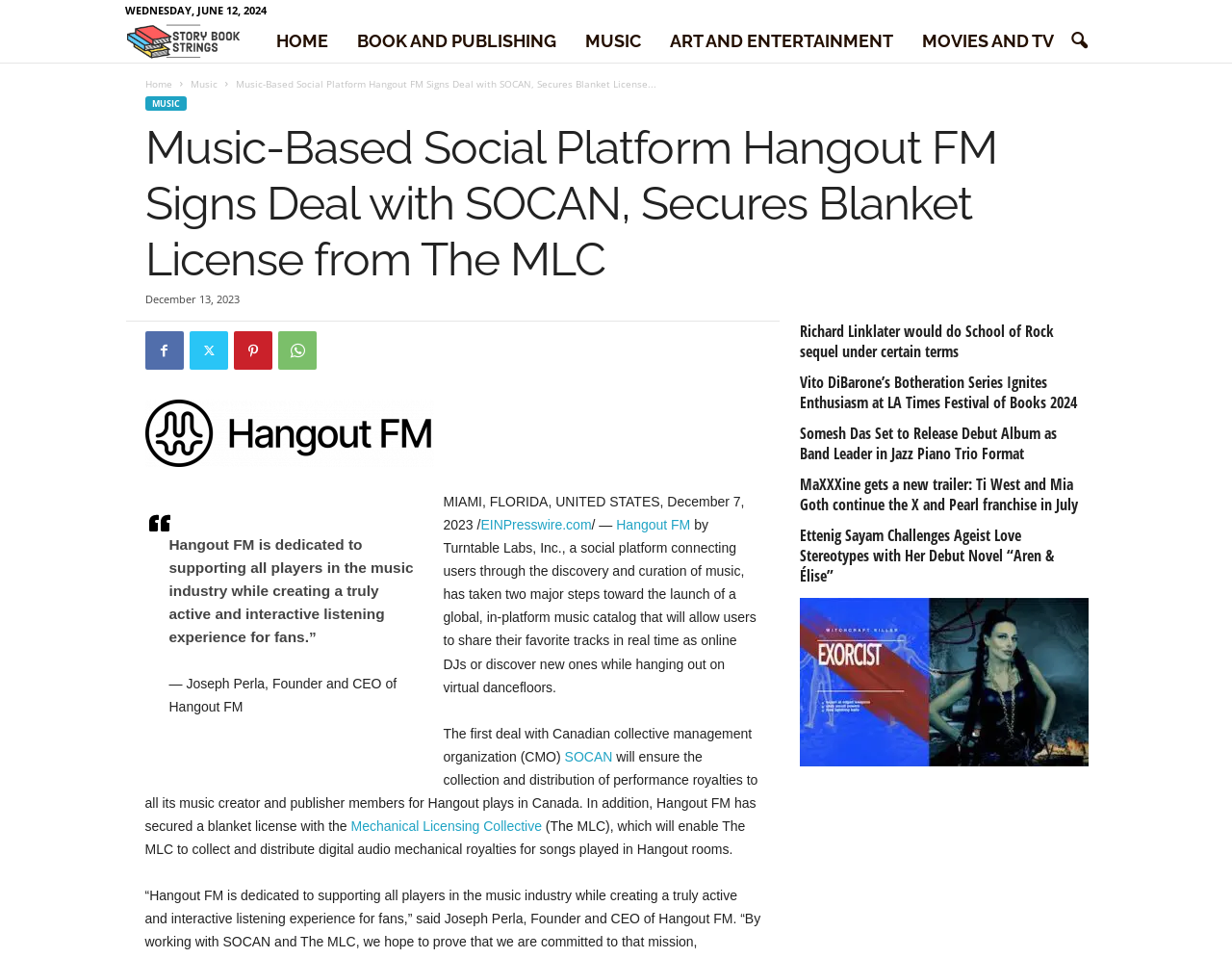Answer the question with a brief word or phrase:
What is the name of the social platform mentioned in the article?

Hangout FM